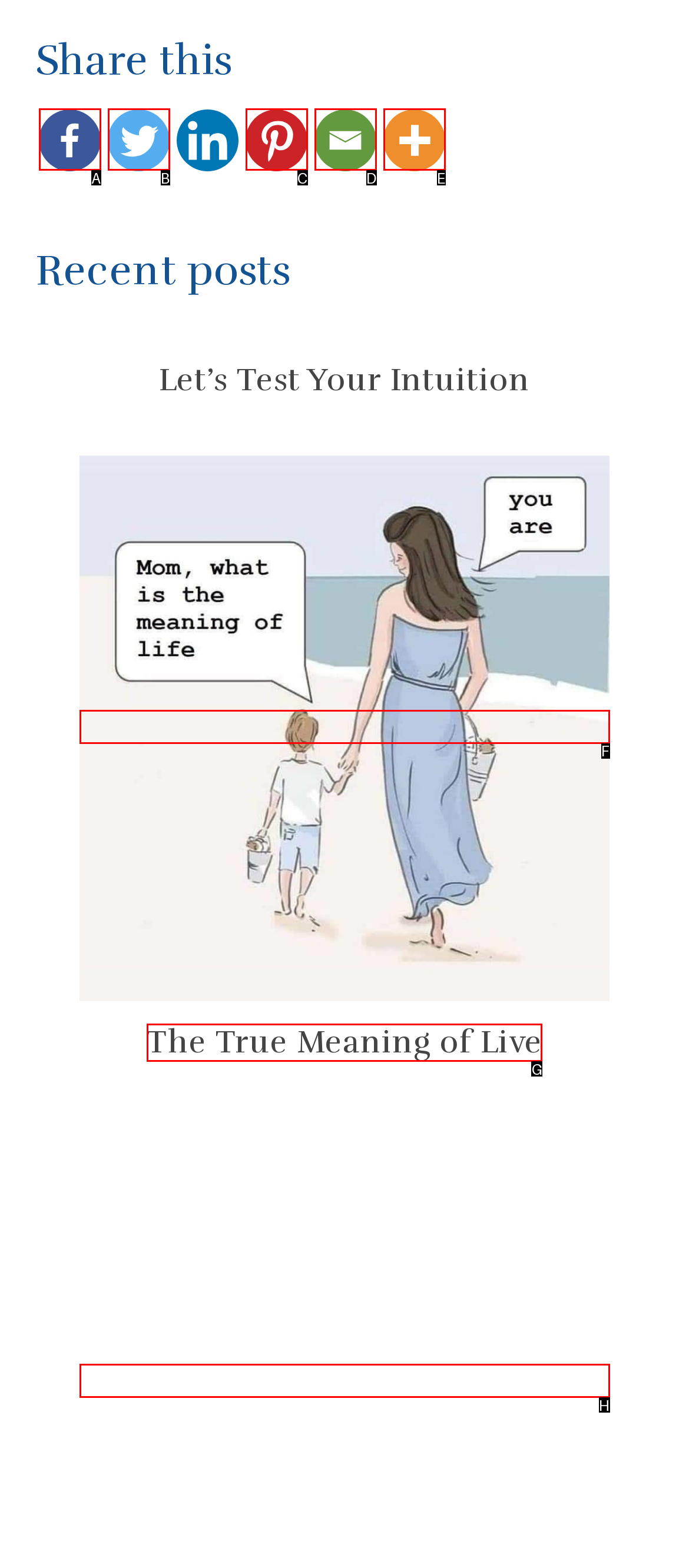Point out the UI element to be clicked for this instruction: Explore 'The True Meaning of Live'. Provide the answer as the letter of the chosen element.

G